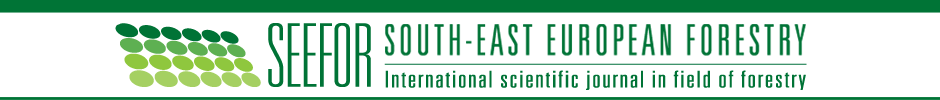Analyze the image and provide a detailed answer to the question: What is the purpose of the journal?

The tagline below the journal title succinctly describes the journal's purpose, which is to facilitate scientific exploration and dissemination of knowledge in forestry and environmental sciences.